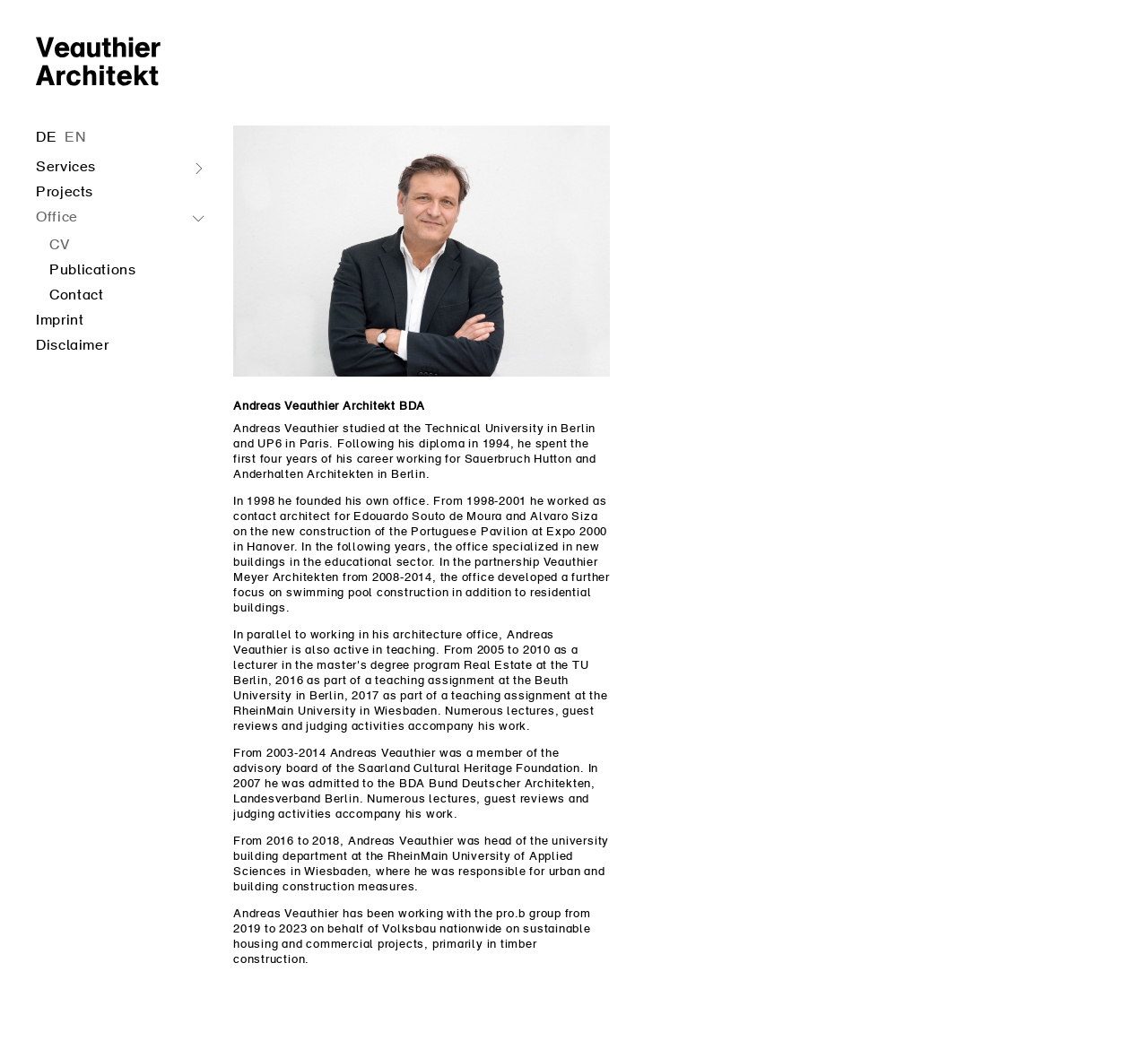Locate the bounding box coordinates of the element that needs to be clicked to carry out the instruction: "Expand architectural design". The coordinates should be given as four float numbers ranging from 0 to 1, i.e., [left, top, right, bottom].

[0.095, 0.154, 0.188, 0.168]